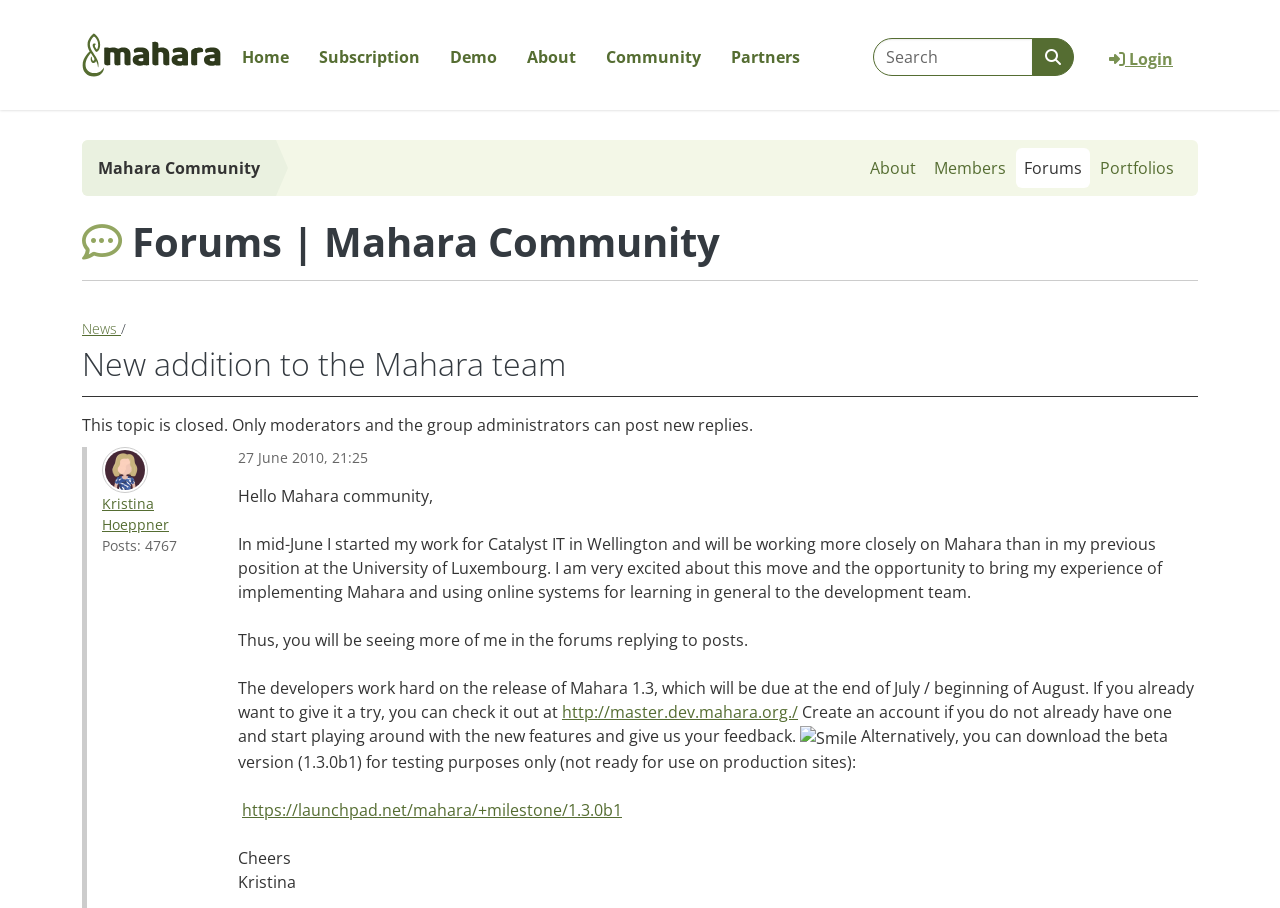Summarize the webpage with intricate details.

The webpage is about Mahara, an open-source ePortfolio and social networking web application. At the top right corner, there is a login link and a search bar with a "Go" button. Below the search bar, there is a navigation menu with links to "Home", "Subscription", "Demo", "About", "Community", and "Partners". 

On the left side, there is a logo of Mahara ePortfolio System with a link to the homepage. Below the logo, there is a community section with links to "About", "Members", "Forums", and "Portfolios" tabs. The "Forums" tab is currently selected.

The main content of the page is a forum post titled "News / New addition to the Mahara team" with a heading that says "Forums | Mahara Community". The post is from Kristina Hoeppner, who has introduced herself as the new team member working on Mahara. The post includes a profile picture of Kristina and her details, such as the number of posts she has made. 

The post itself is a welcome message from Kristina, where she shares her excitement about working on Mahara and invites the community to try out the new features of Mahara 1.3, which is due to be released at the end of July or beginning of August. There are links to the beta version of Mahara 1.3 and a smiley face icon in the post. The post ends with a greeting from Kristina.